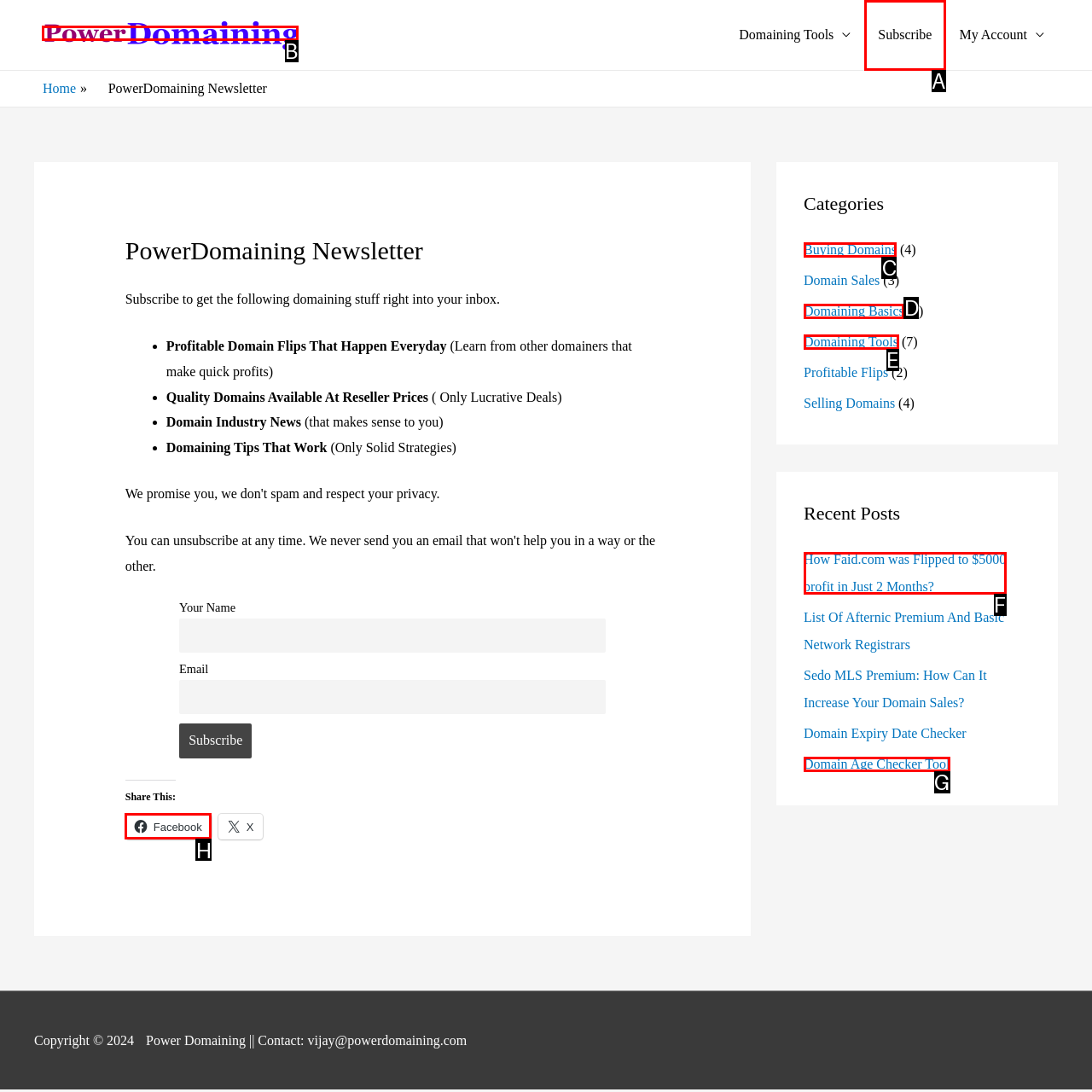Identify the correct letter of the UI element to click for this task: Click on Power Domaining
Respond with the letter from the listed options.

B